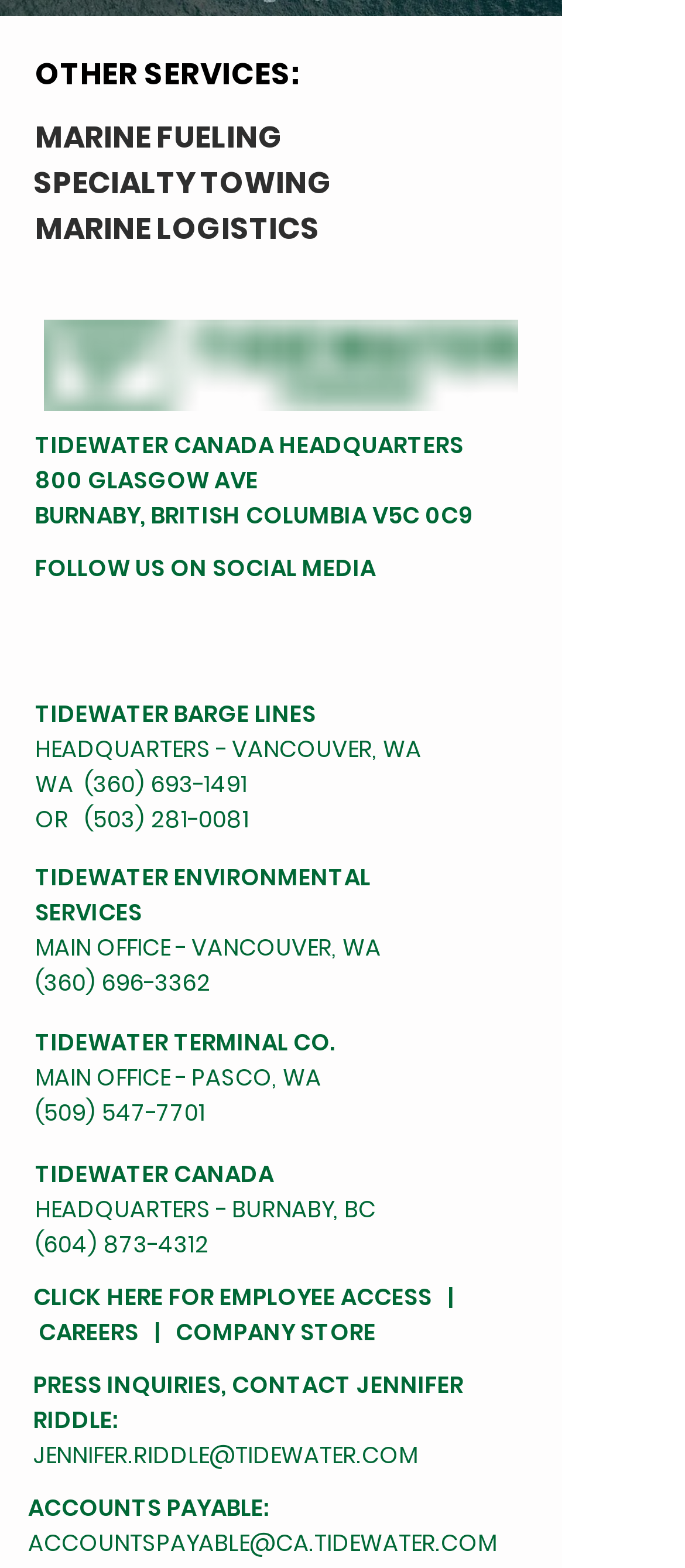Kindly determine the bounding box coordinates for the clickable area to achieve the given instruction: "Call Tidewater Barge Lines".

[0.123, 0.489, 0.362, 0.51]